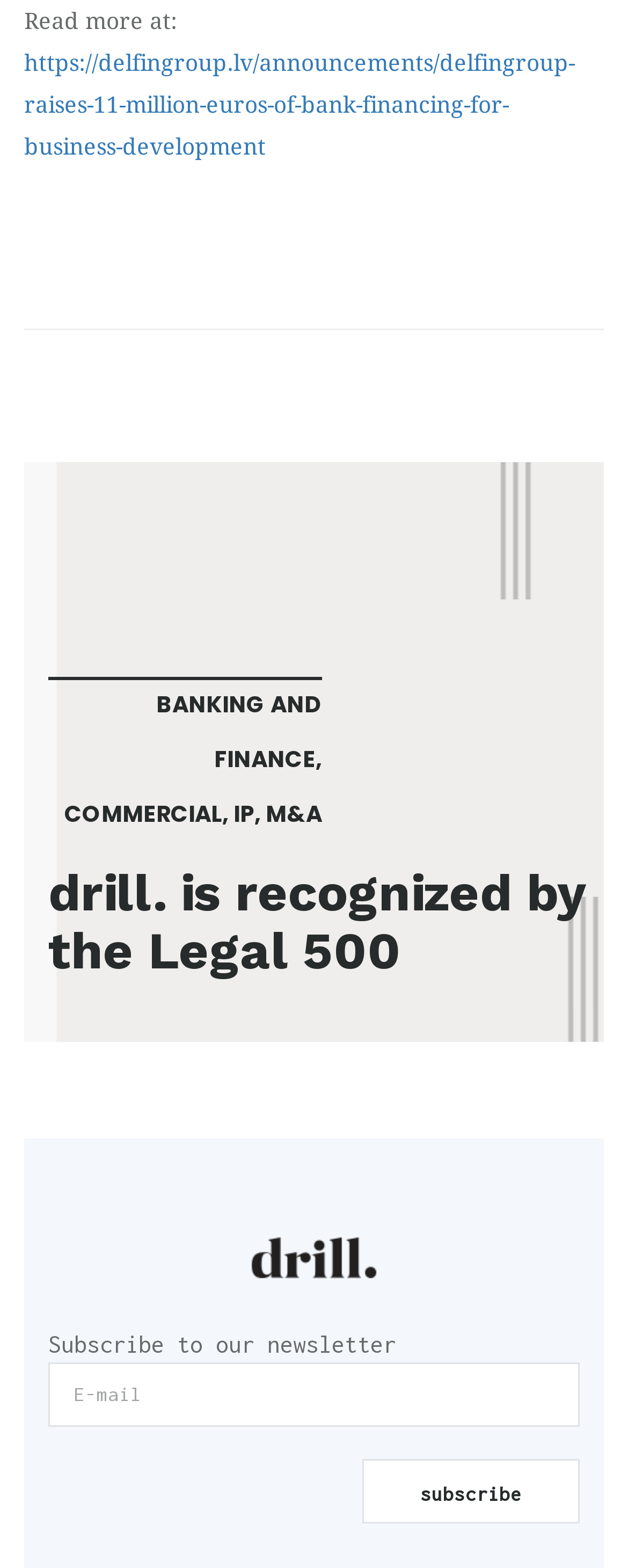Identify the bounding box coordinates of the section that should be clicked to achieve the task described: "Read more about Delfin Group's bank financing".

[0.038, 0.032, 0.915, 0.102]